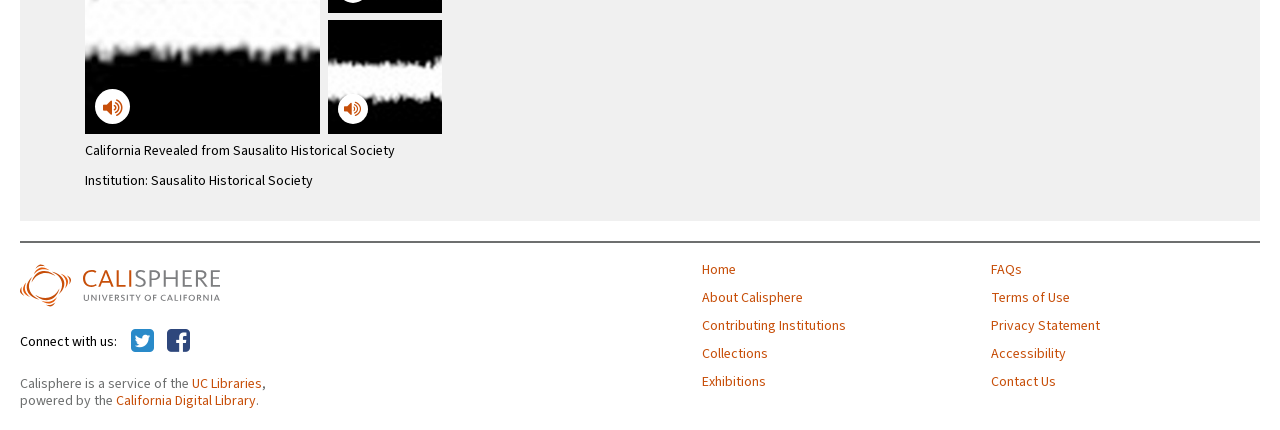Highlight the bounding box coordinates of the region I should click on to meet the following instruction: "Search for gum health tips".

None